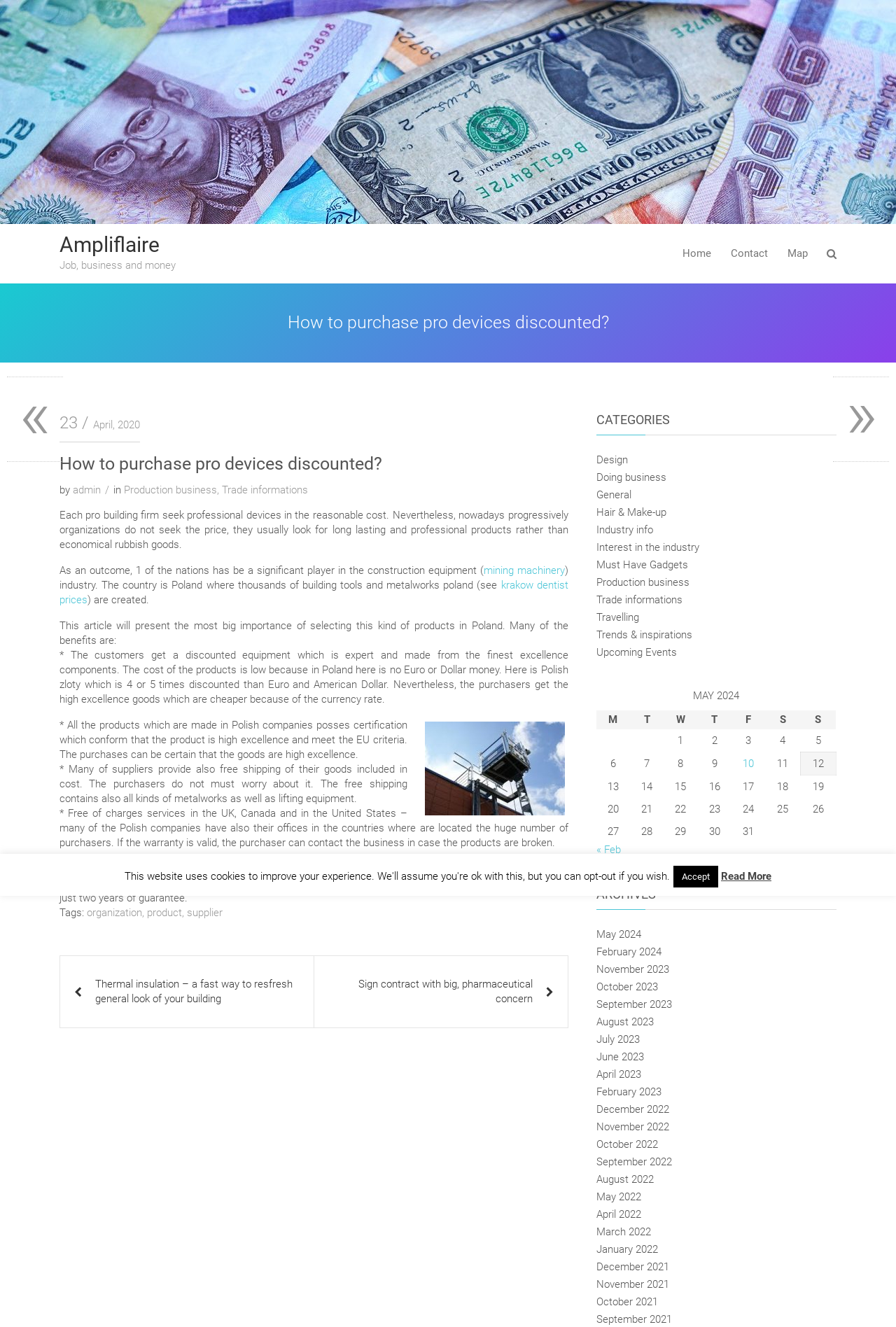Respond with a single word or phrase to the following question: What type of certification do Polish companies' products possess?

EU certification